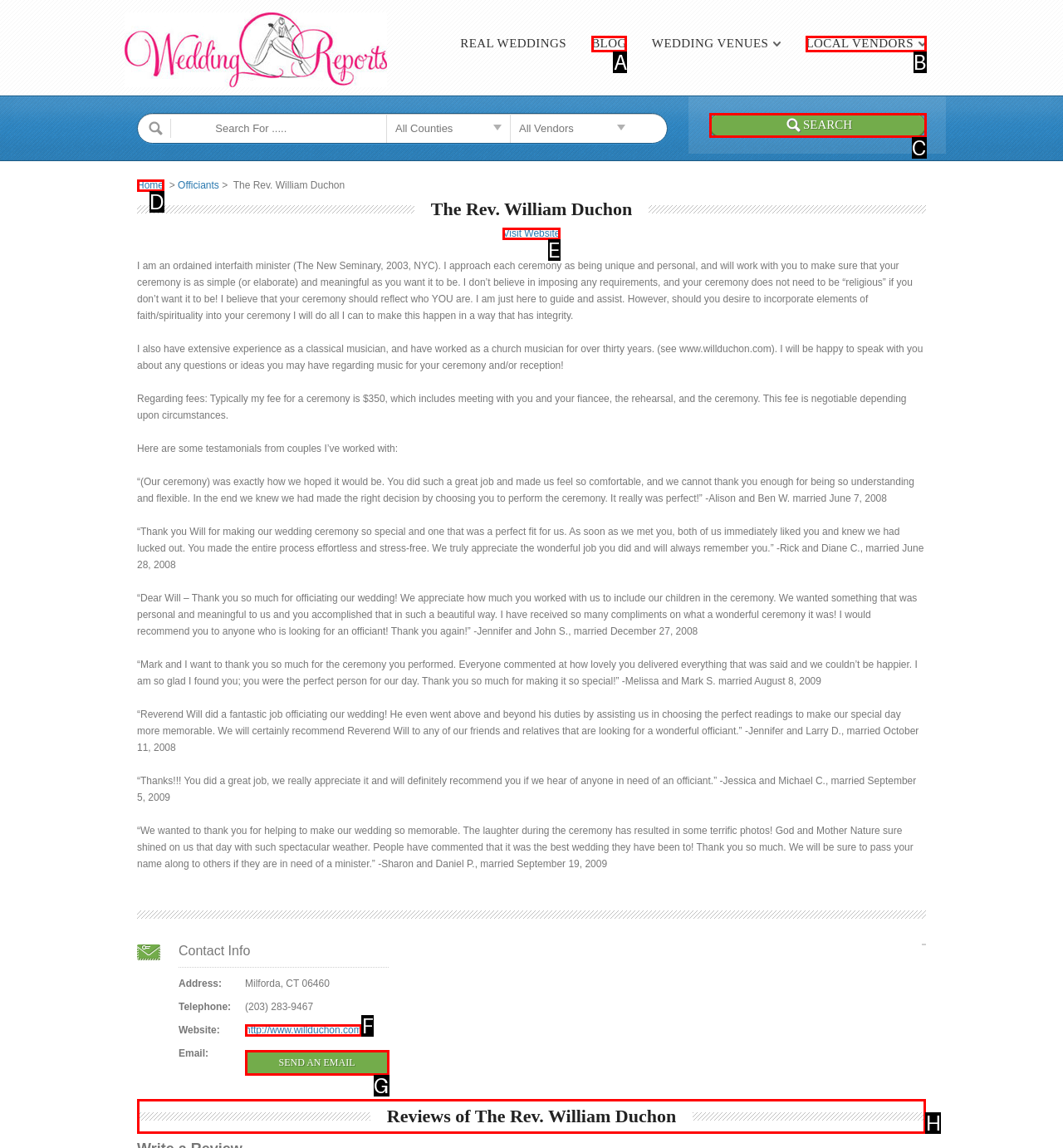Identify the HTML element to click to execute this task: Click on 'bullying' link Respond with the letter corresponding to the proper option.

None